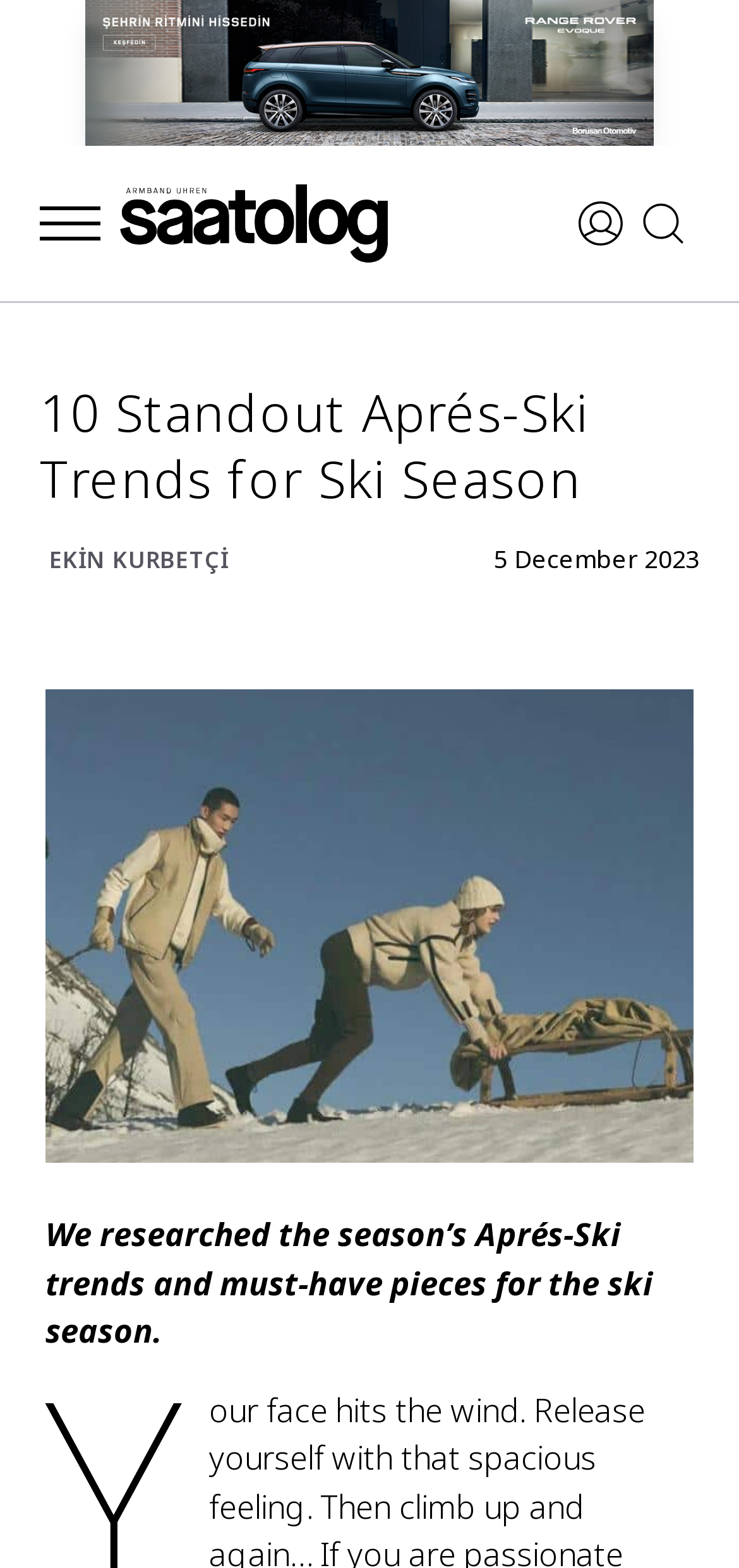Based on the element description: "alt="Saatolog.com.tr Logo"", identify the bounding box coordinates for this UI element. The coordinates must be four float numbers between 0 and 1, listed as [left, top, right, bottom].

[0.161, 0.118, 0.525, 0.168]